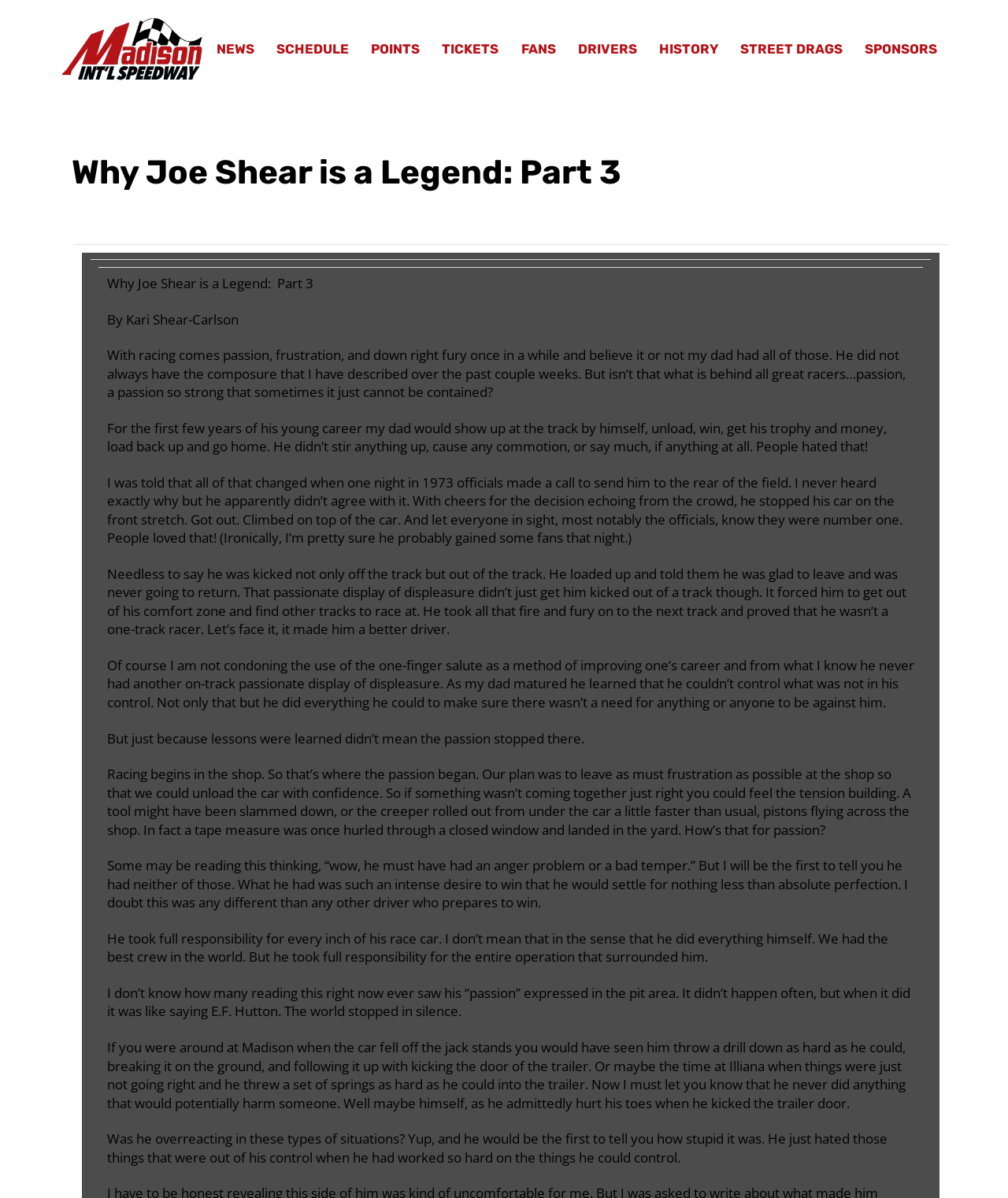Answer the question with a brief word or phrase:
What is the position of the 'SCHEDULE' link?

Third from the left